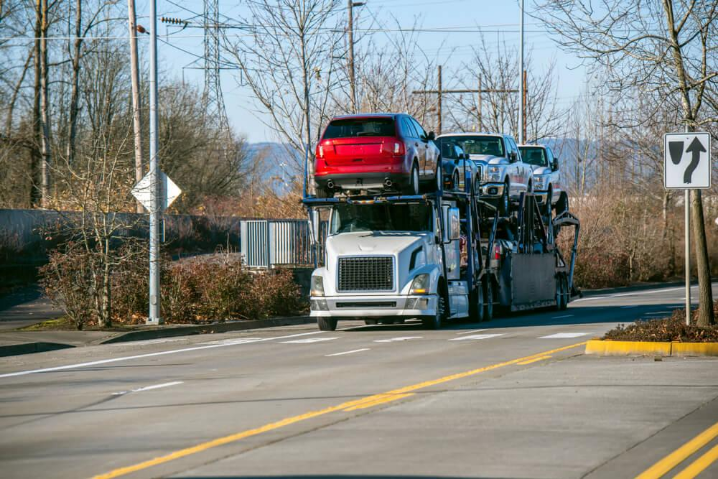What is the prominent color of the car on top?
Refer to the image and provide a thorough answer to the question.

According to the caption, a red car is prominently displayed on the top of the transport truck, which suggests that the prominent color of the car on top is red.